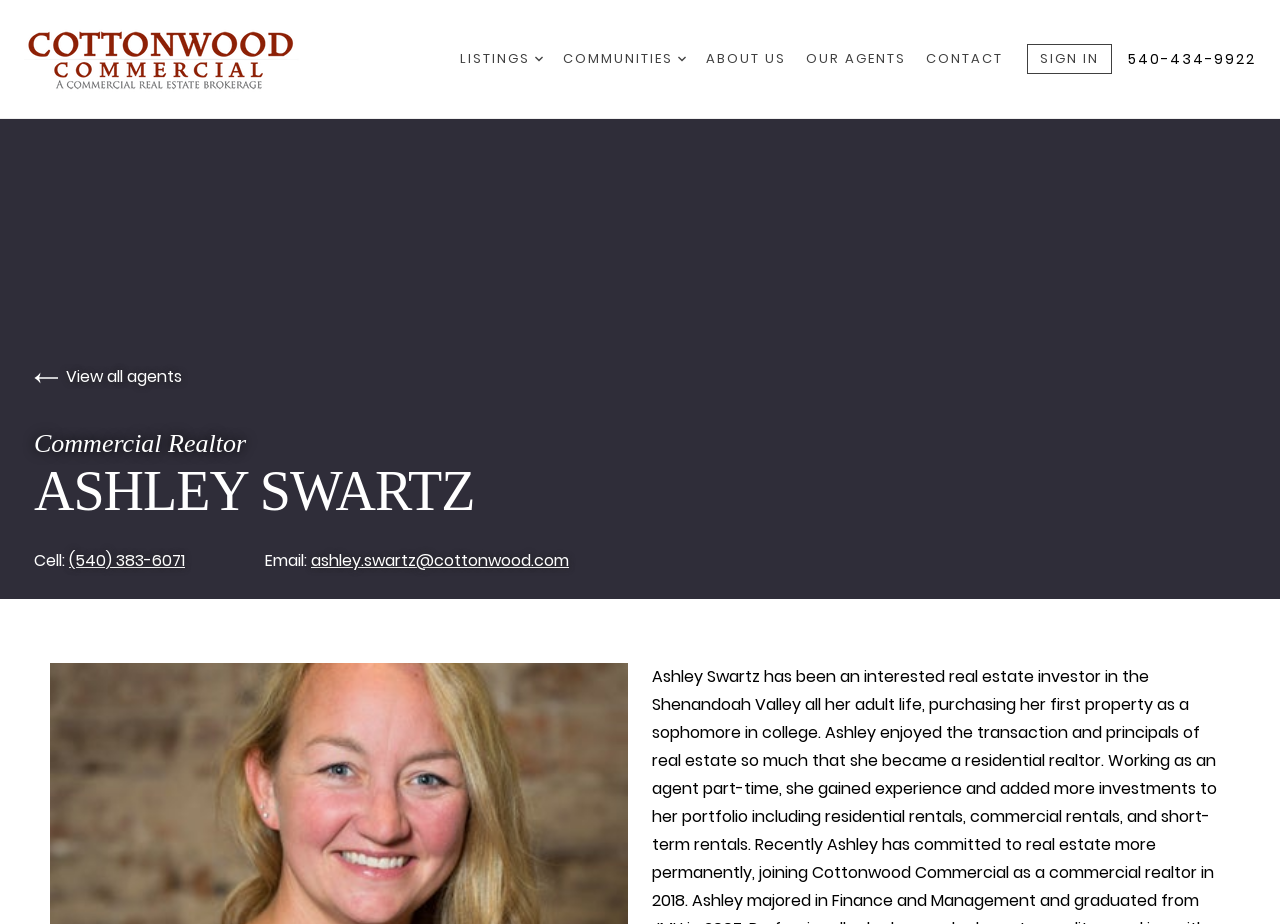Please look at the image and answer the question with a detailed explanation: What is the phone number to call for inquiries?

The phone number to call for inquiries can be found in the link element '540-434-9922' which is located at the top right corner of the webpage, indicating that this phone number can be used to contact Ashley Swartz or her team for inquiries.